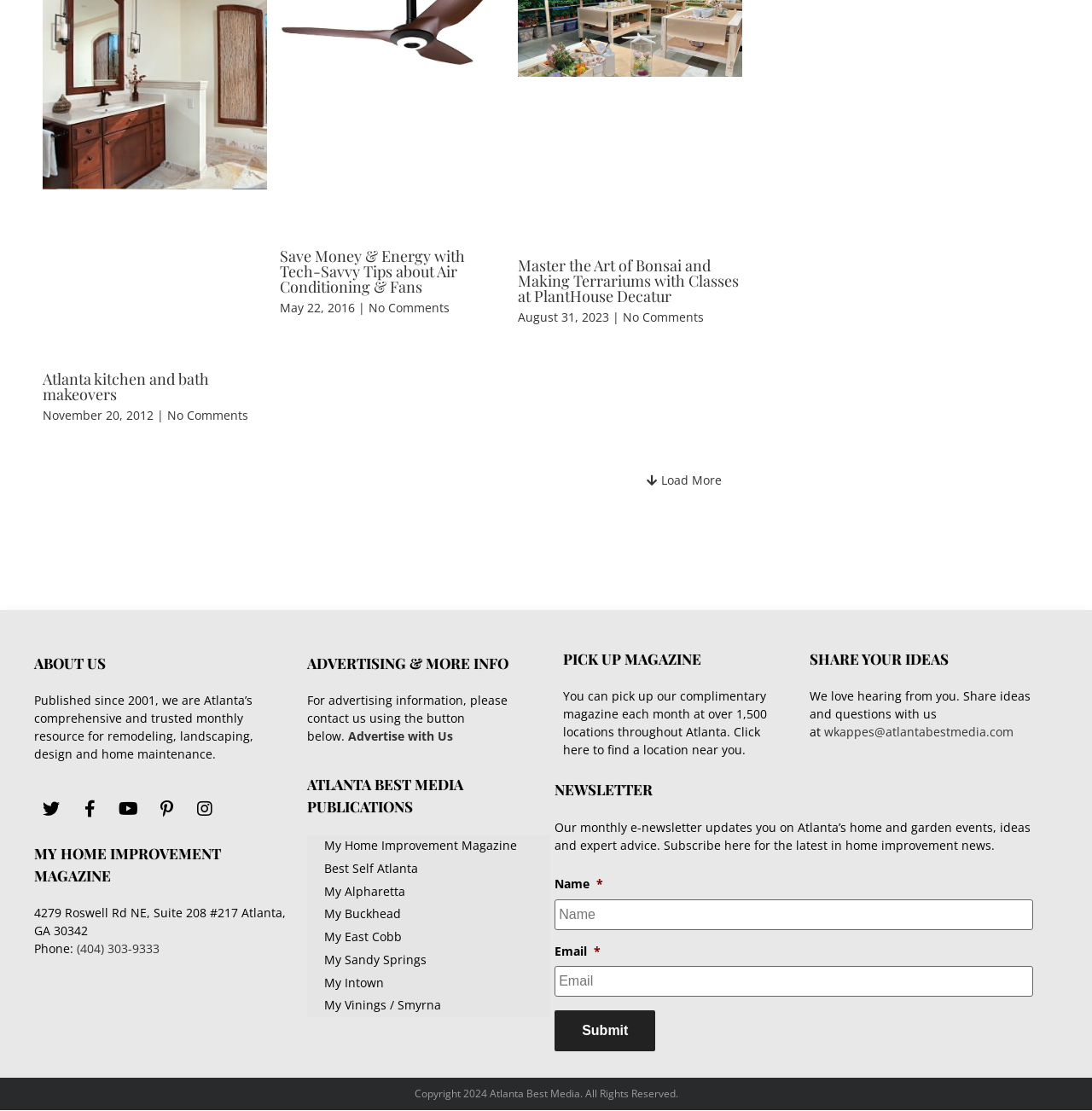Find the bounding box coordinates corresponding to the UI element with the description: "Home". The coordinates should be formatted as [left, top, right, bottom], with values as floats between 0 and 1.

None